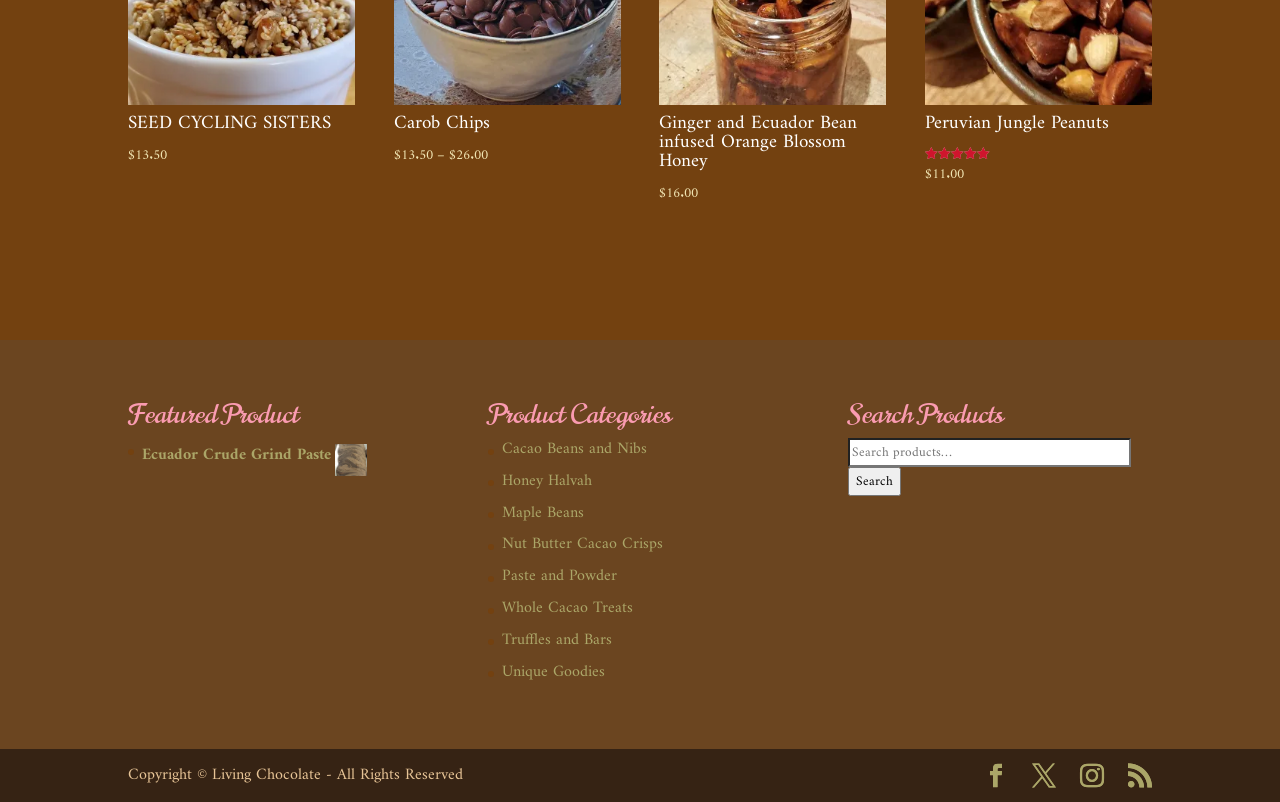Locate the bounding box coordinates of the clickable region necessary to complete the following instruction: "search for something". Provide the coordinates in the format of four float numbers between 0 and 1, i.e., [left, top, right, bottom].

None